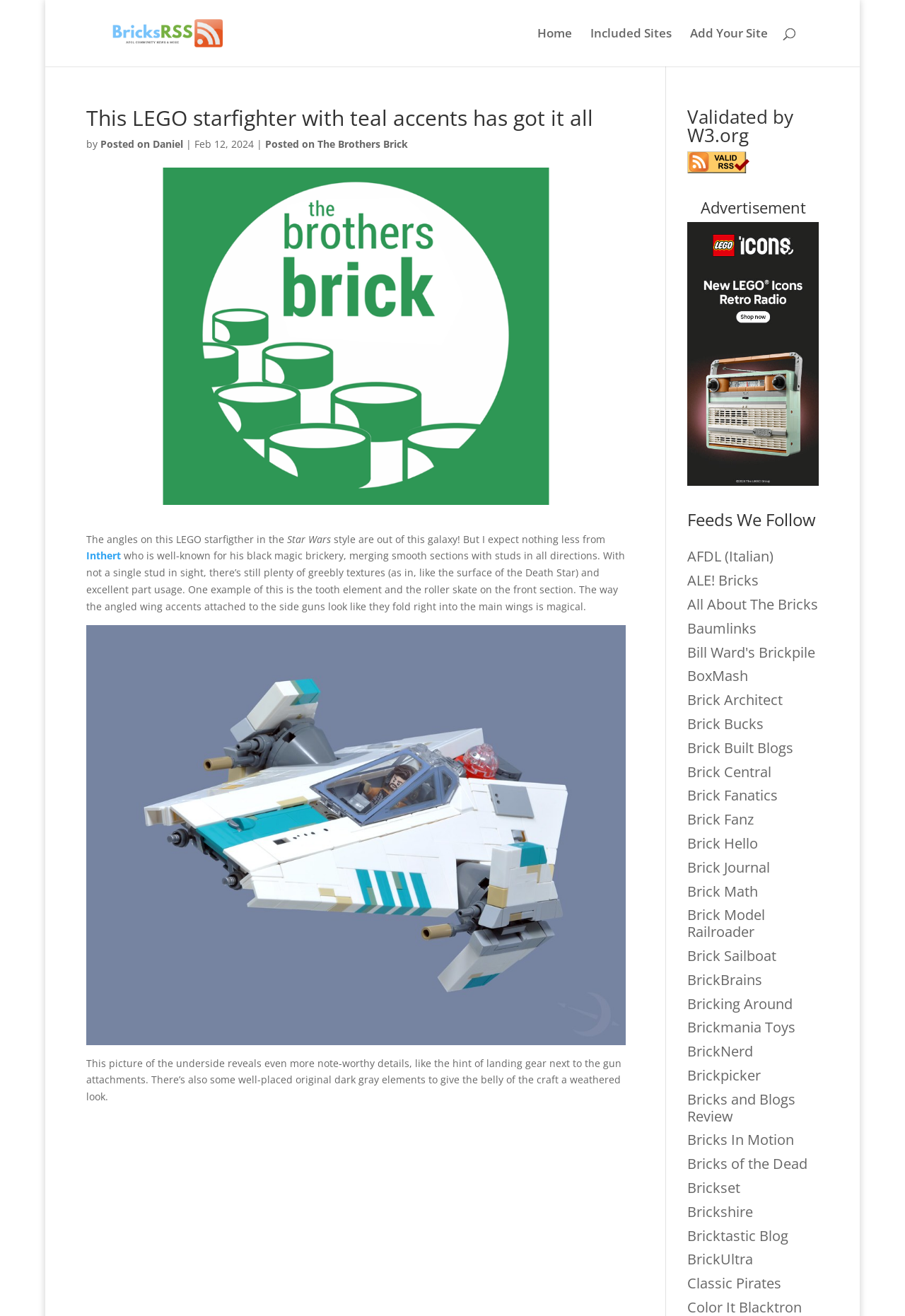Indicate the bounding box coordinates of the clickable region to achieve the following instruction: "Click on the 'Home' link."

[0.594, 0.021, 0.632, 0.051]